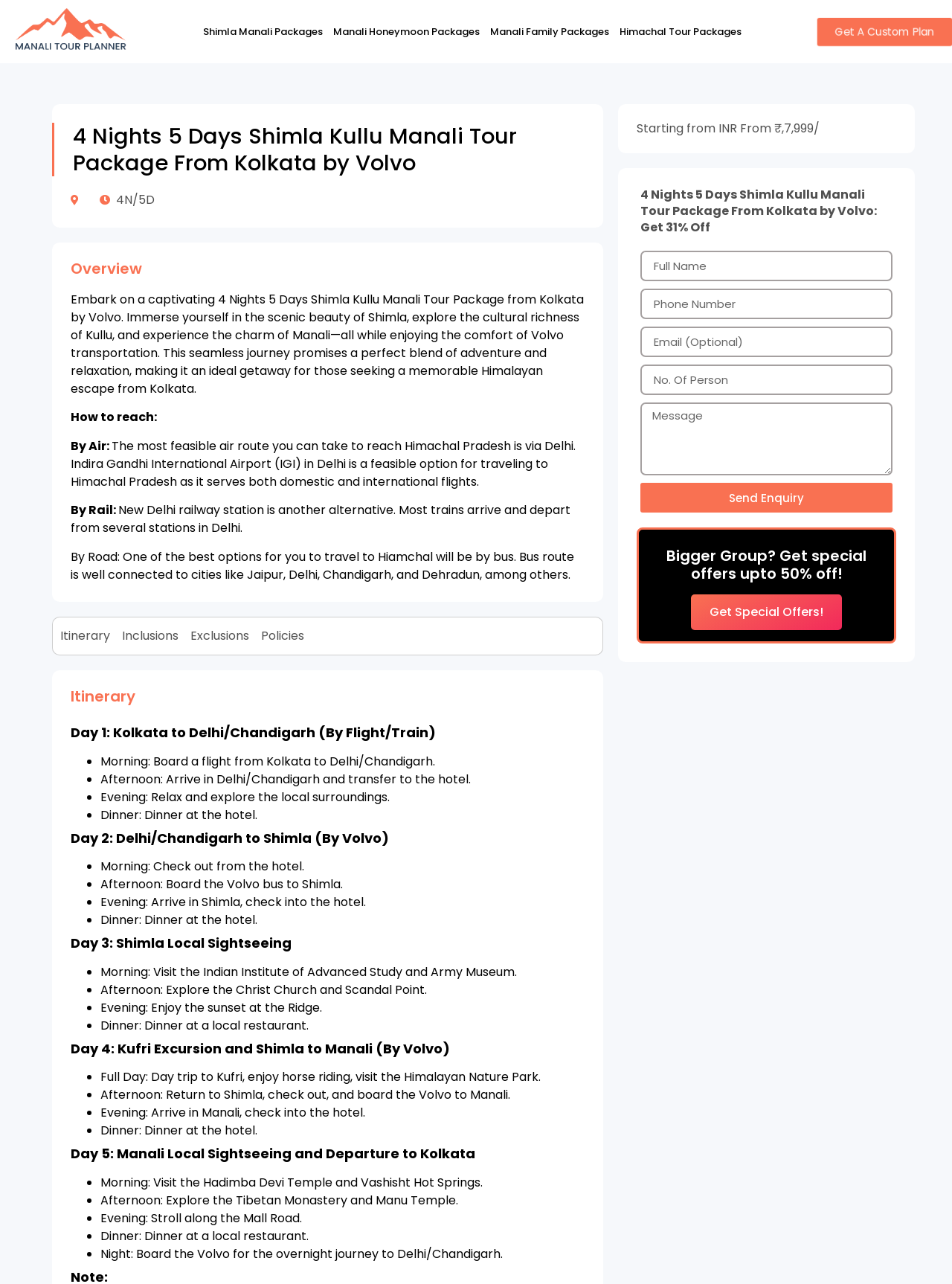Provide your answer to the question using just one word or phrase: What is the cost of the tour package?

₹7,999/